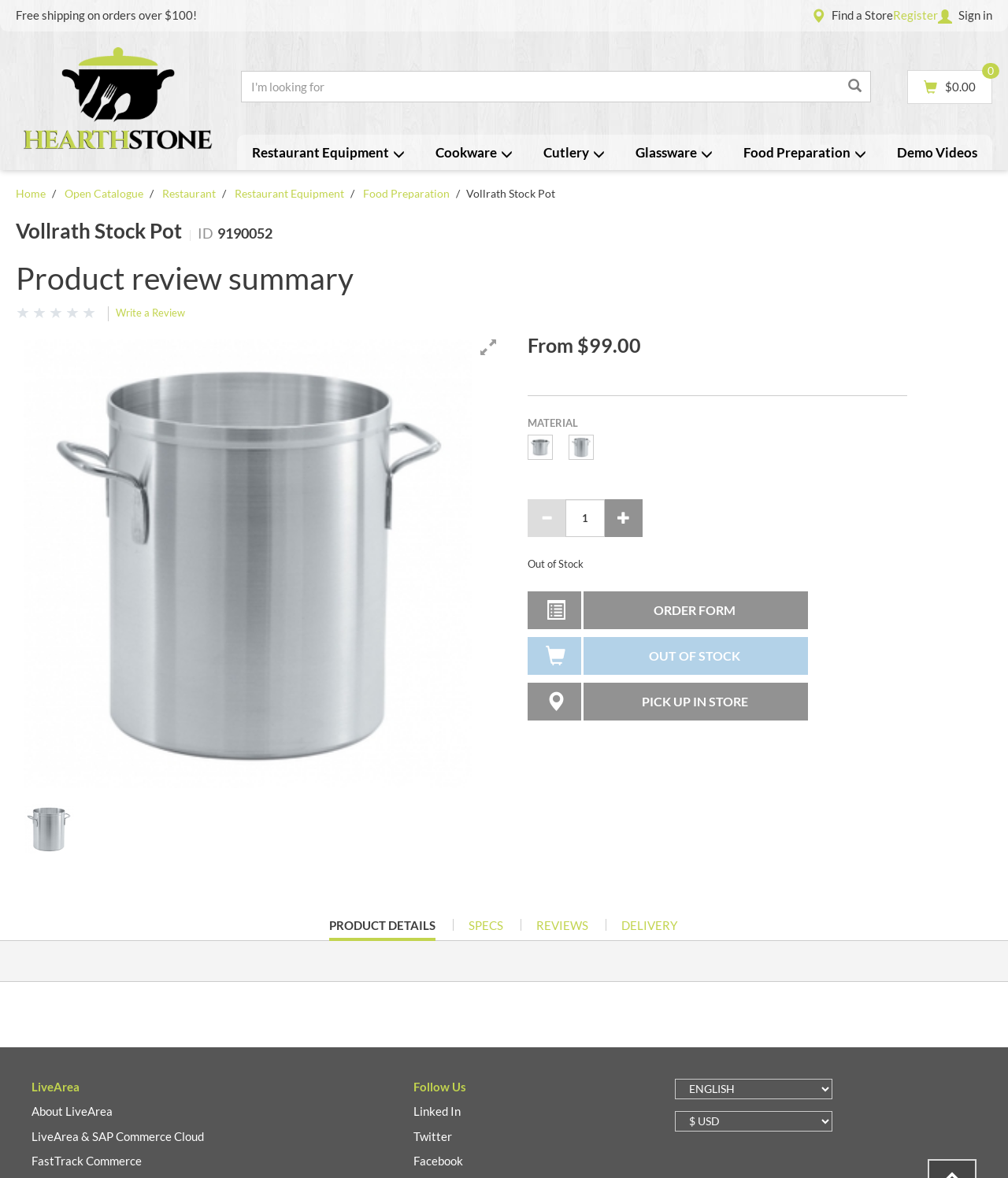Using the webpage screenshot, locate the HTML element that fits the following description and provide its bounding box: "LiveArea & SAP Commerce Cloud".

[0.031, 0.958, 0.202, 0.97]